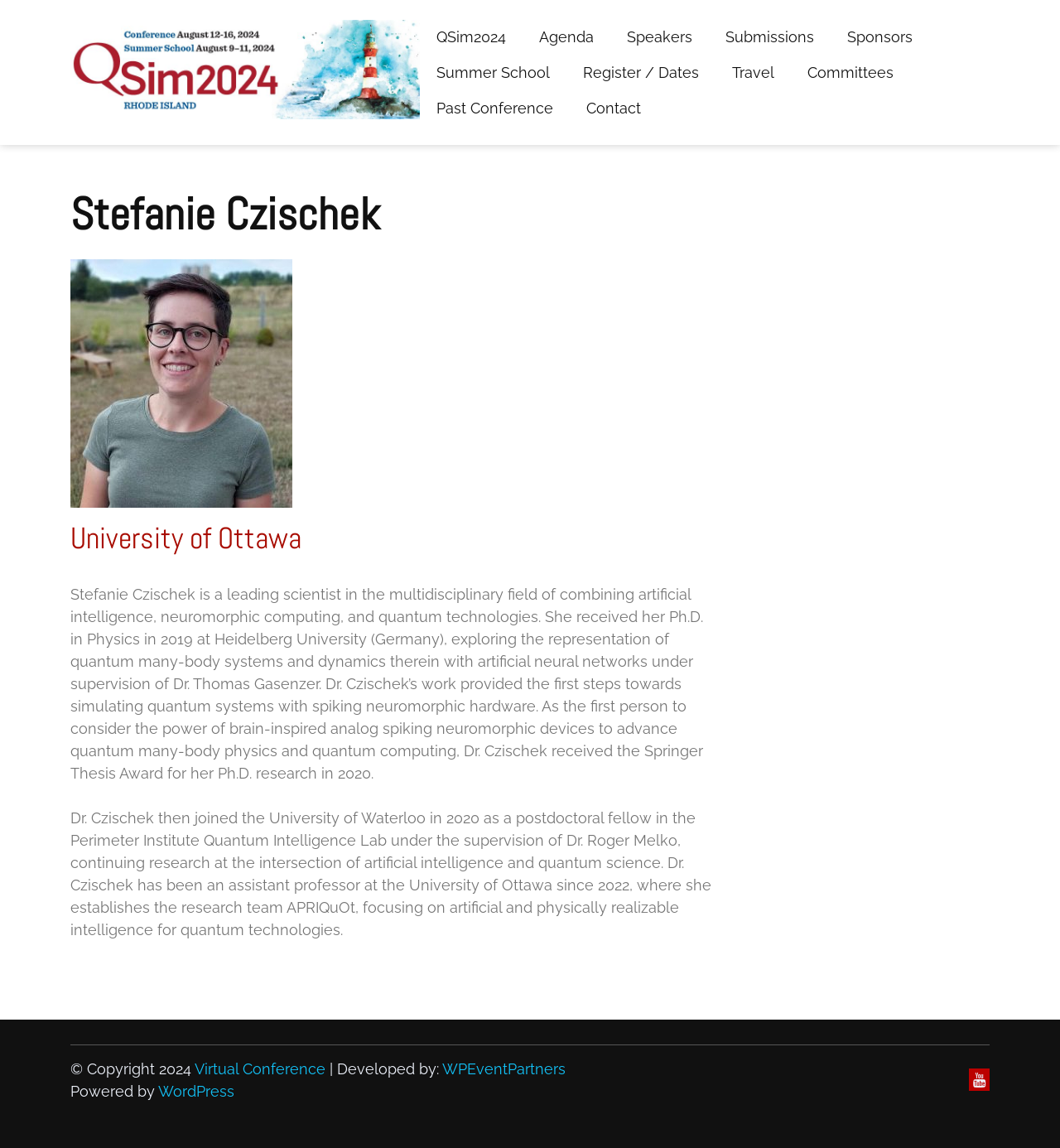Using the information in the image, give a comprehensive answer to the question: 
What is the platform that powers the webpage?

The webpage footer mentions 'Powered by WordPress', indicating that the platform used to build and host the webpage is WordPress.